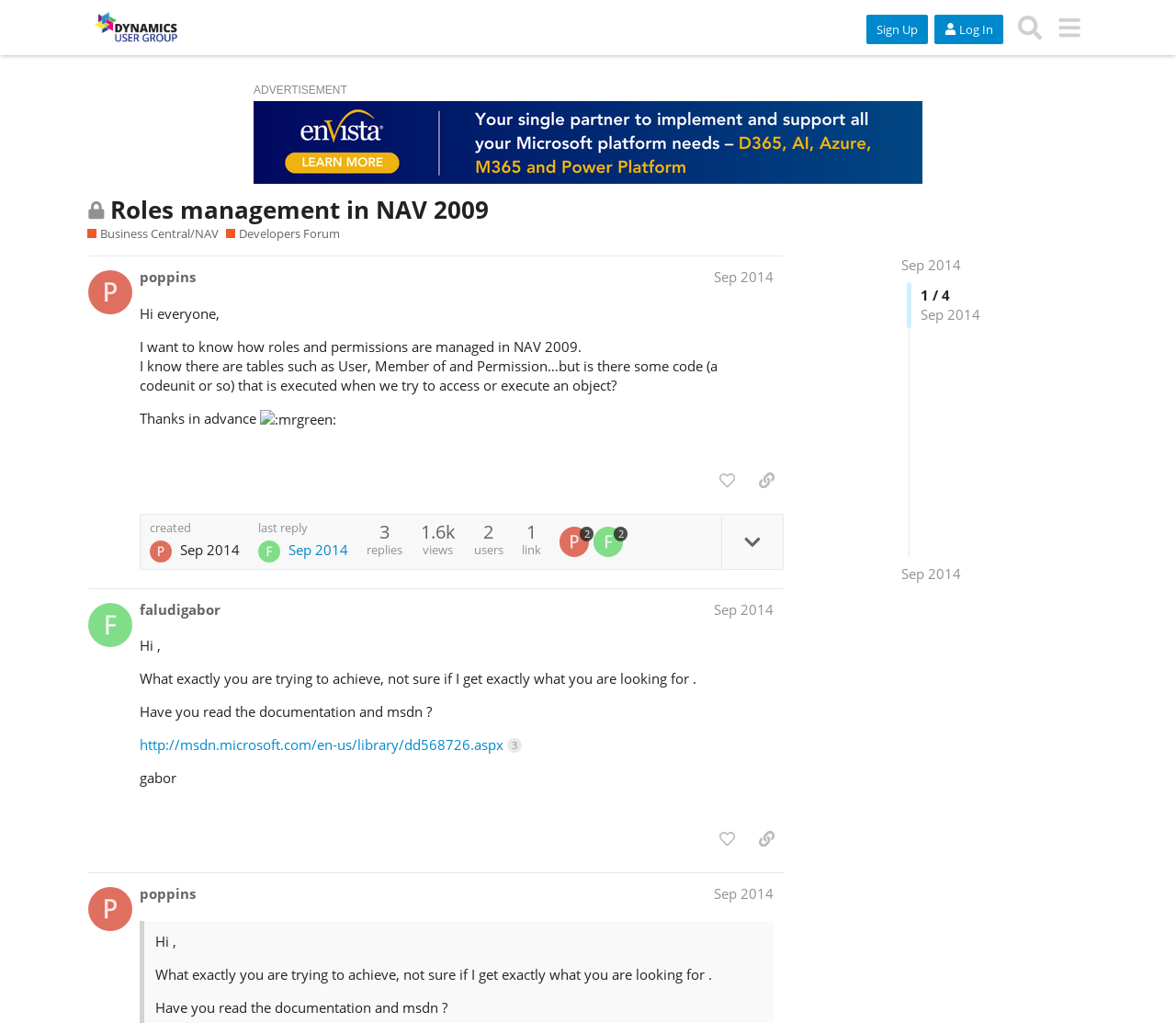Answer this question using a single word or a brief phrase:
How many replies are there in this topic?

1